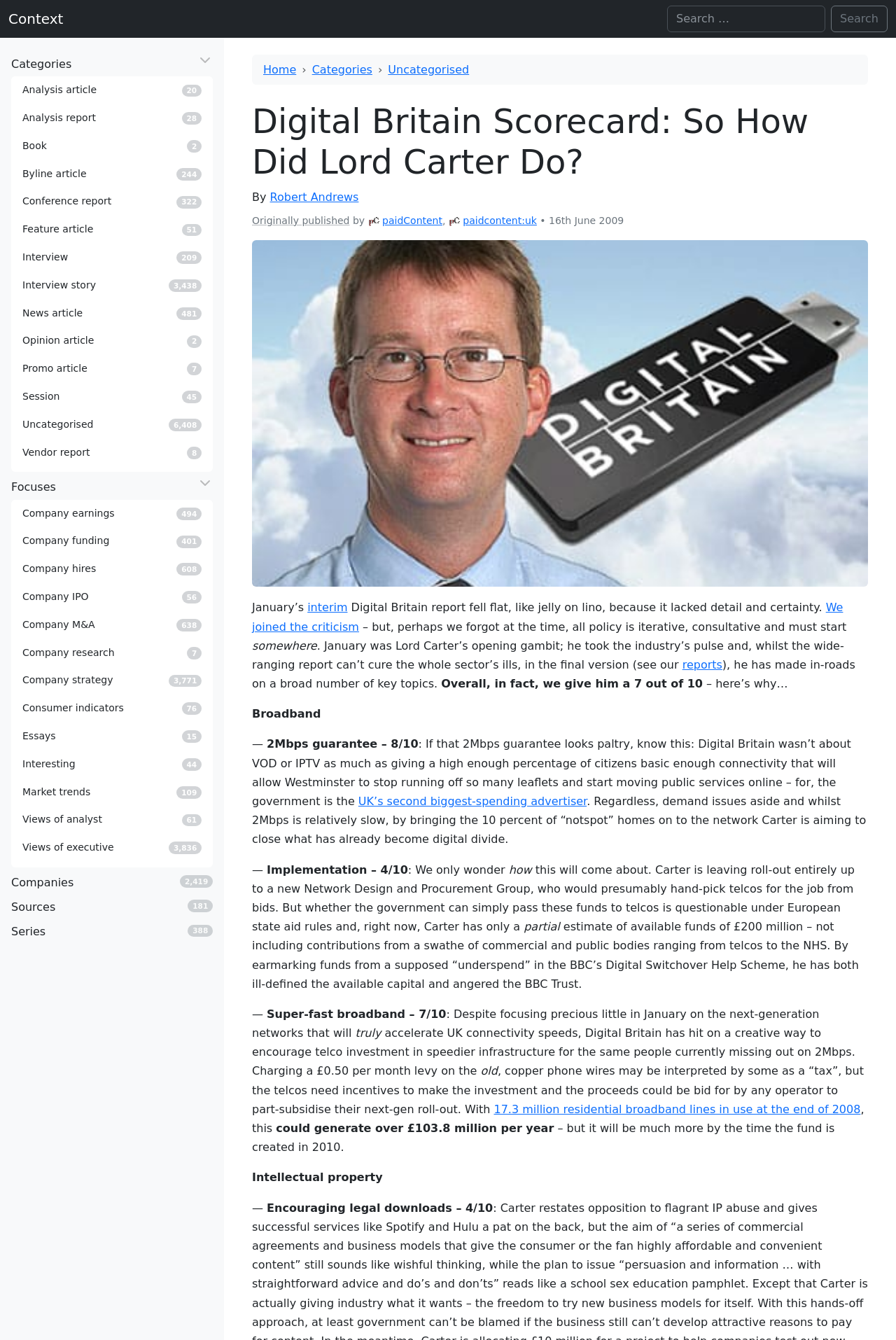Please determine the bounding box coordinates for the element that should be clicked to follow these instructions: "Search for something".

[0.745, 0.004, 0.921, 0.024]